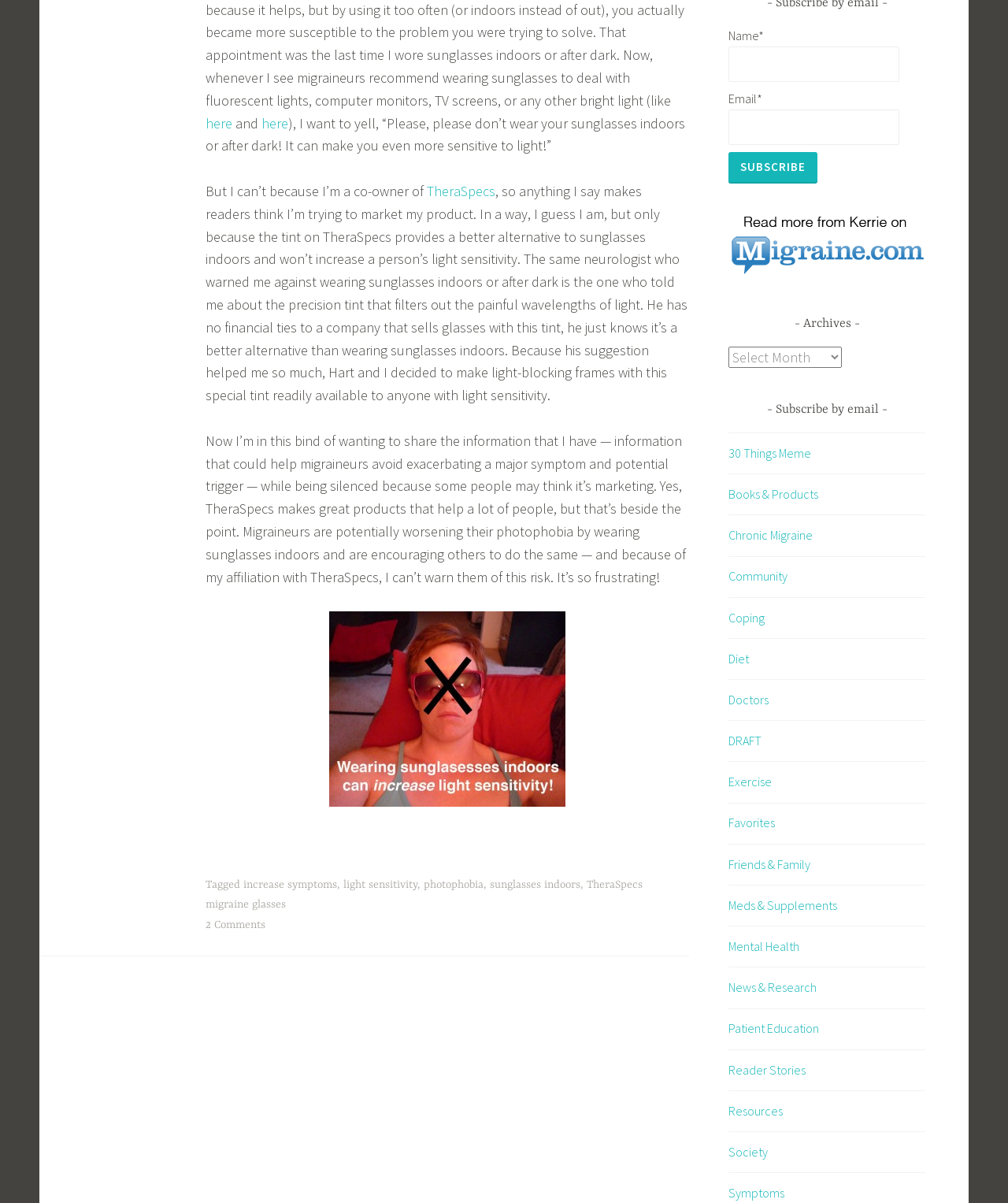From the webpage screenshot, predict the bounding box of the UI element that matches this description: "parent_node: Email* name="esfpx_email"".

[0.723, 0.091, 0.892, 0.12]